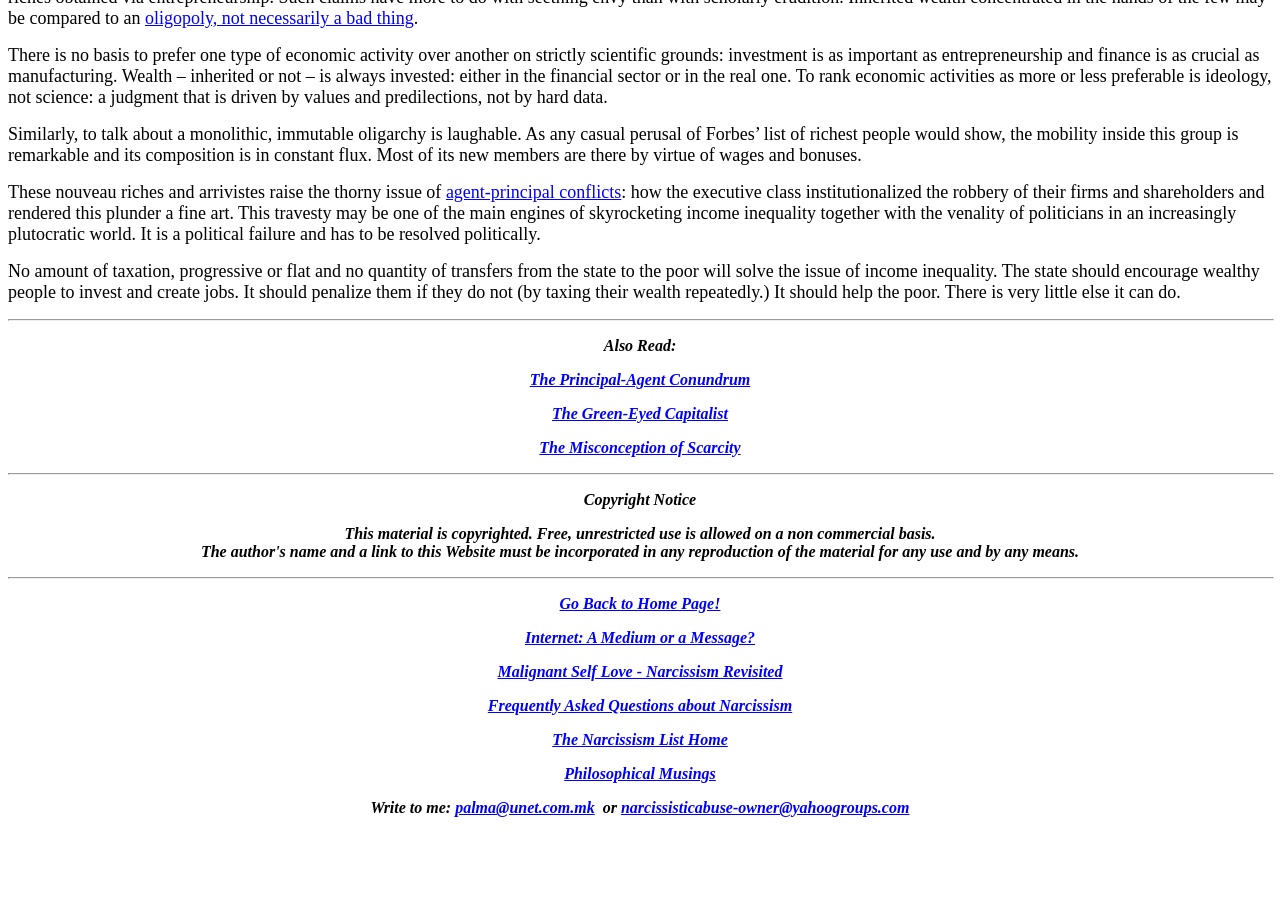Point out the bounding box coordinates of the section to click in order to follow this instruction: "Go to the home page".

[0.437, 0.66, 0.563, 0.679]